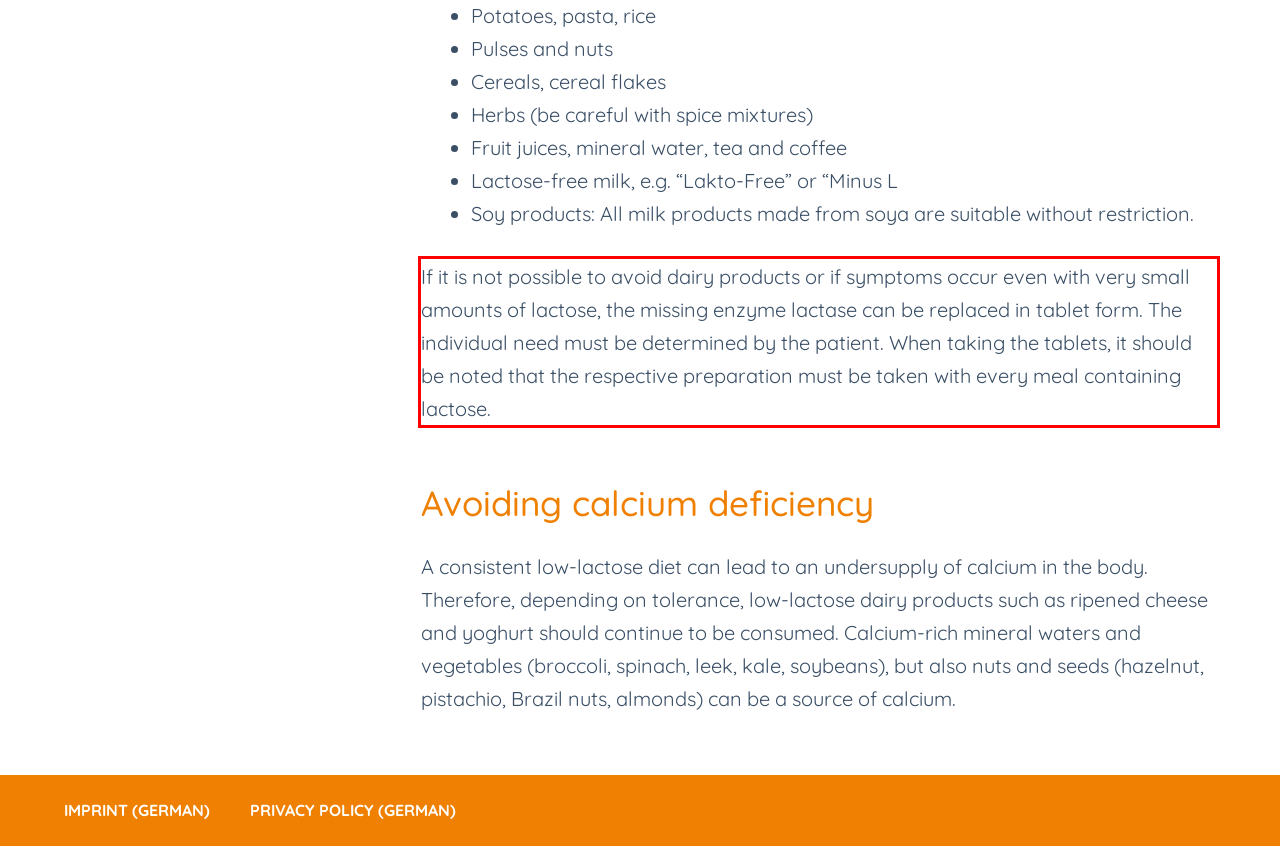You are provided with a screenshot of a webpage containing a red bounding box. Please extract the text enclosed by this red bounding box.

If it is not possible to avoid dairy products or if symptoms occur even with very small amounts of lactose, the missing enzyme lactase can be replaced in tablet form. The individual need must be determined by the patient. When taking the tablets, it should be noted that the respective preparation must be taken with every meal containing lactose.